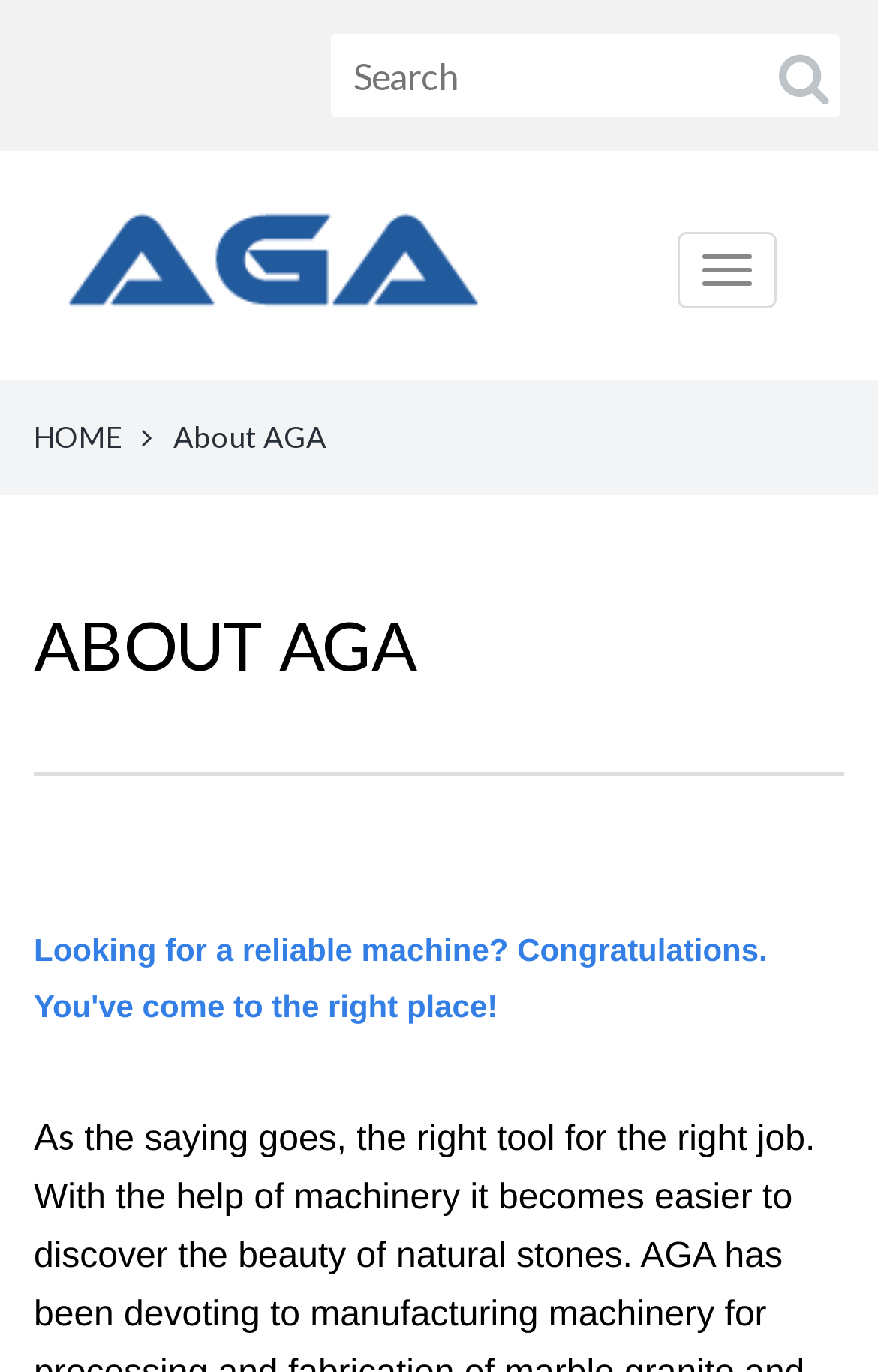Provide your answer in one word or a succinct phrase for the question: 
How many navigation links are there?

2